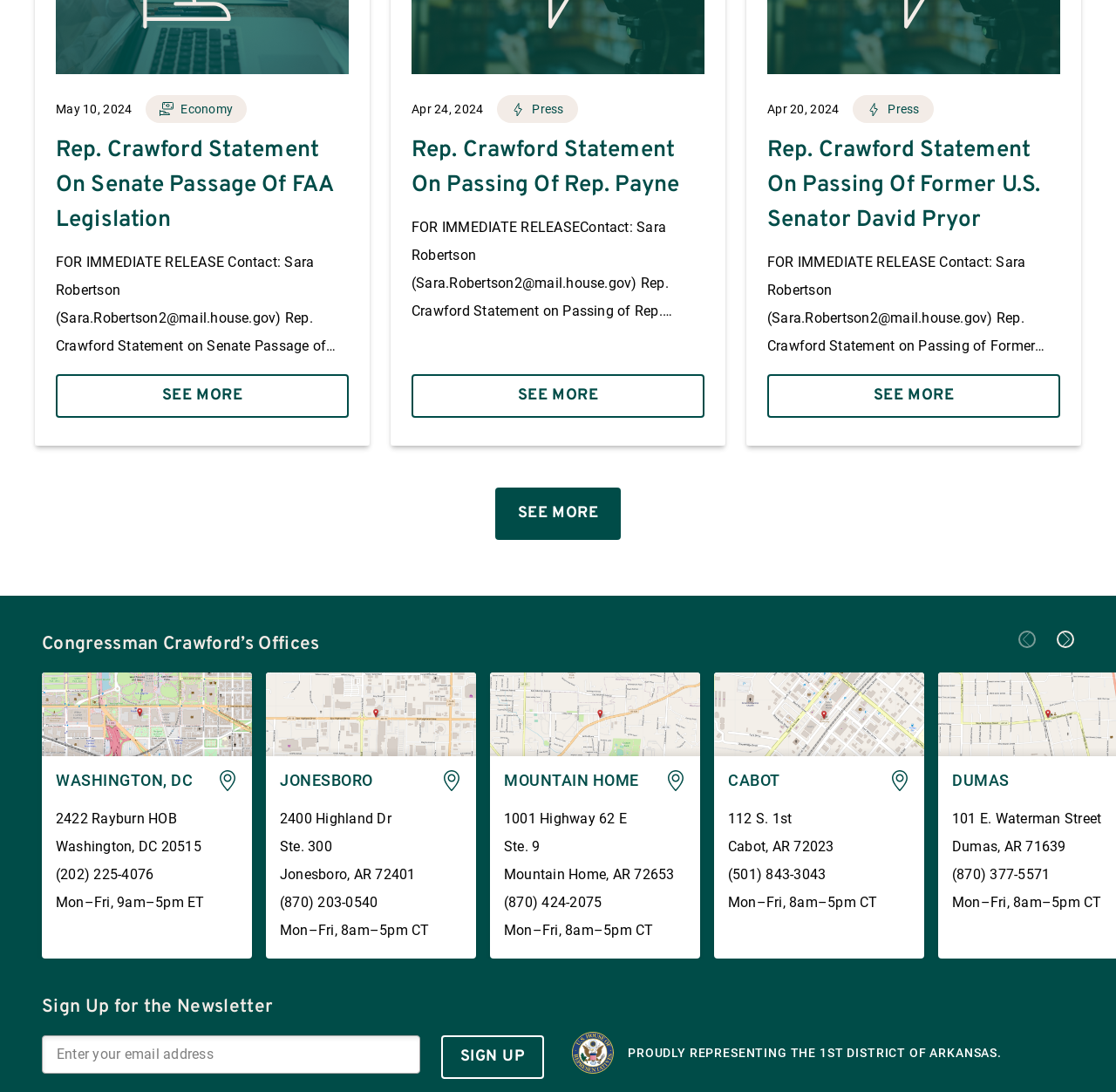How can I sign up for the newsletter?
We need a detailed and meticulous answer to the question.

I looked at the section labeled 'Sign Up for the Newsletter' and saw that it requires entering an email address and clicking the SIGN UP button.